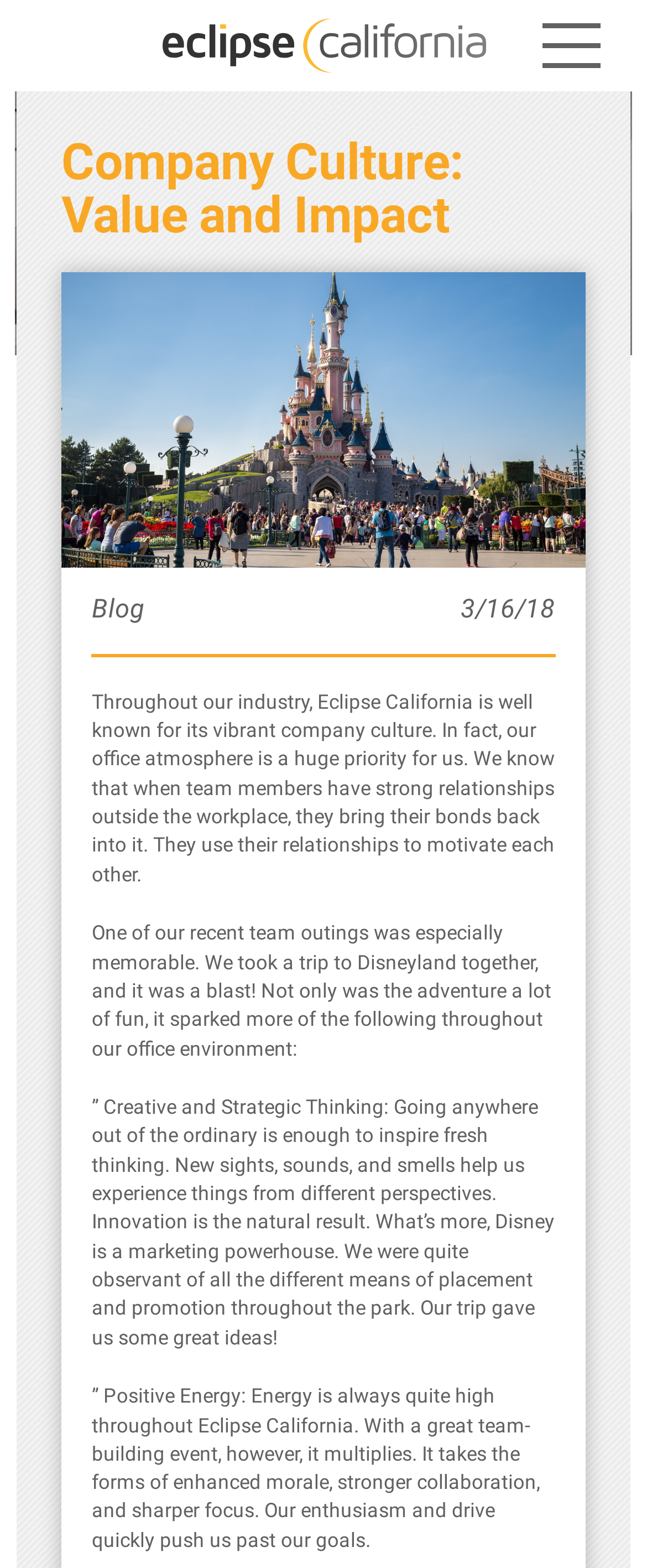What is one of the benefits of team outings mentioned in the blog post? Using the information from the screenshot, answer with a single word or phrase.

Positive Energy